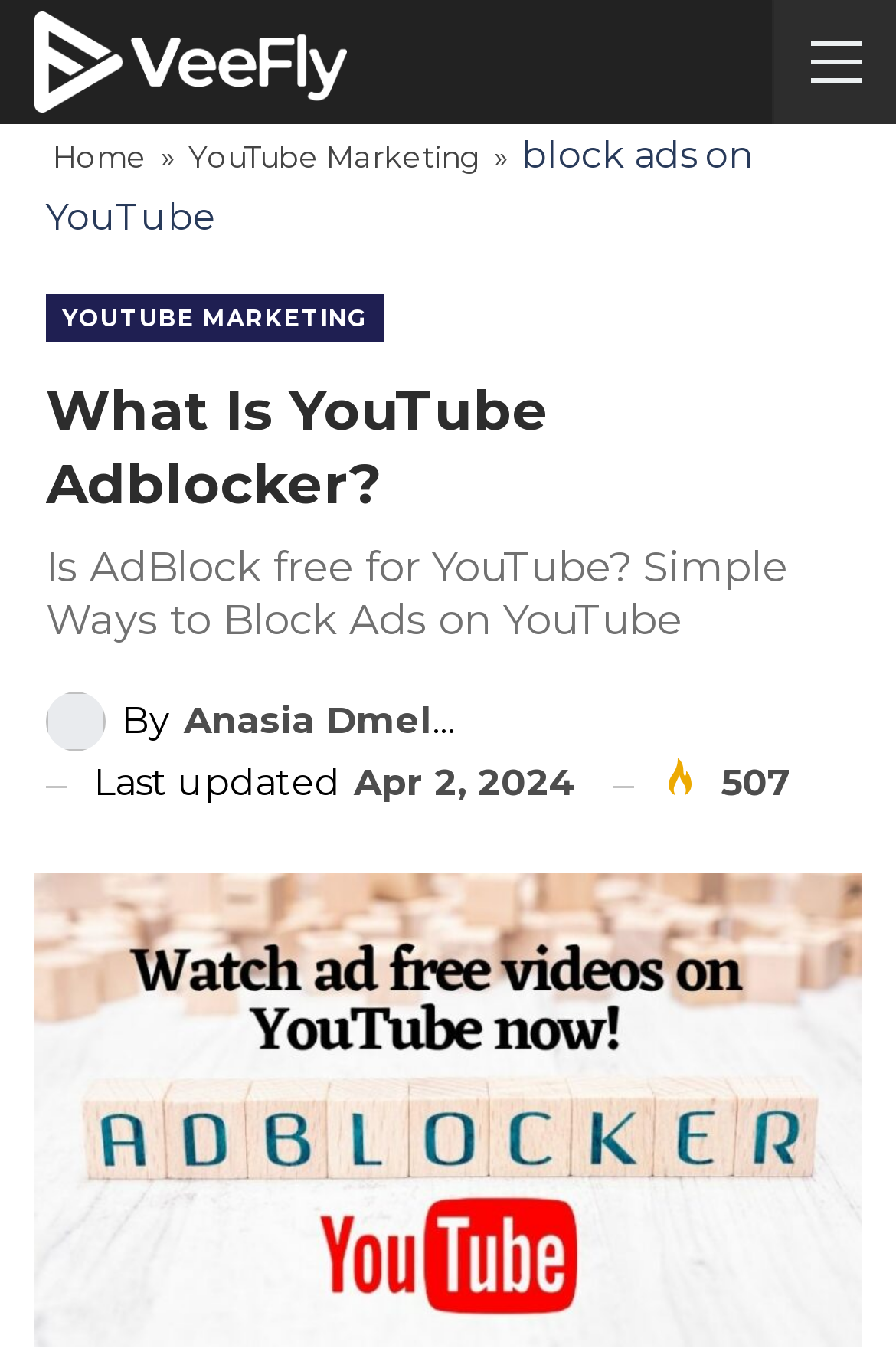Answer the question with a brief word or phrase:
When was the article last updated?

Apr 2, 2024